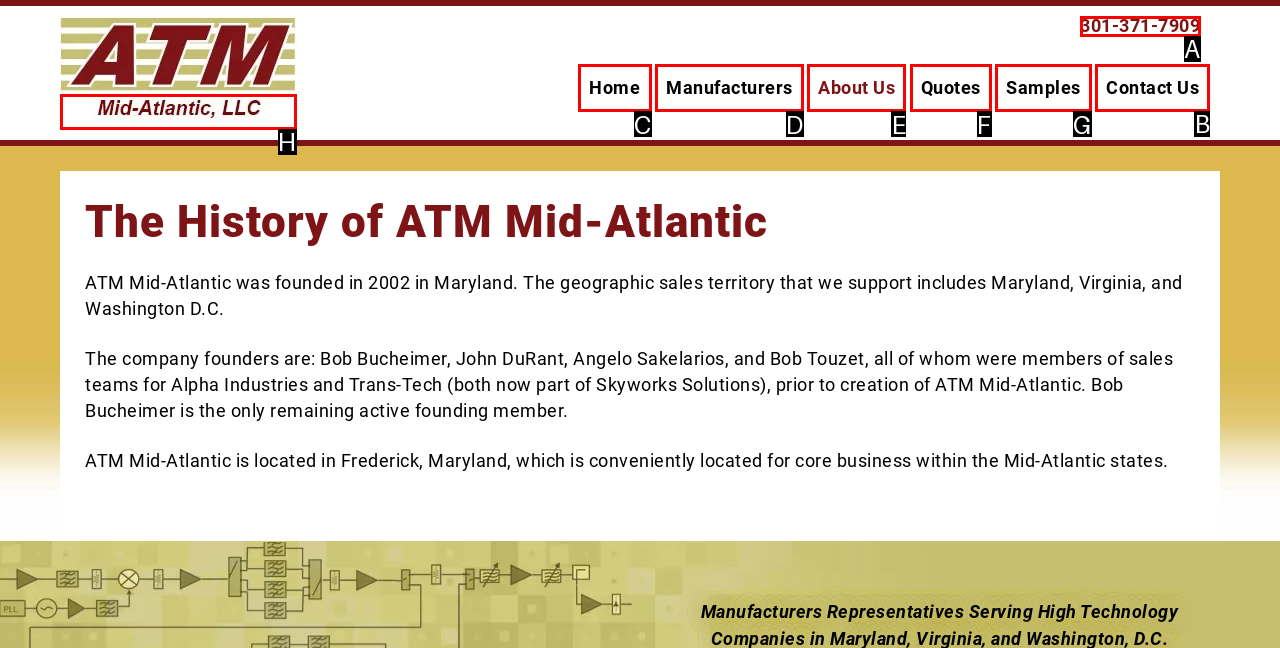For the given instruction: go to the 'Contact Us' page, determine which boxed UI element should be clicked. Answer with the letter of the corresponding option directly.

B